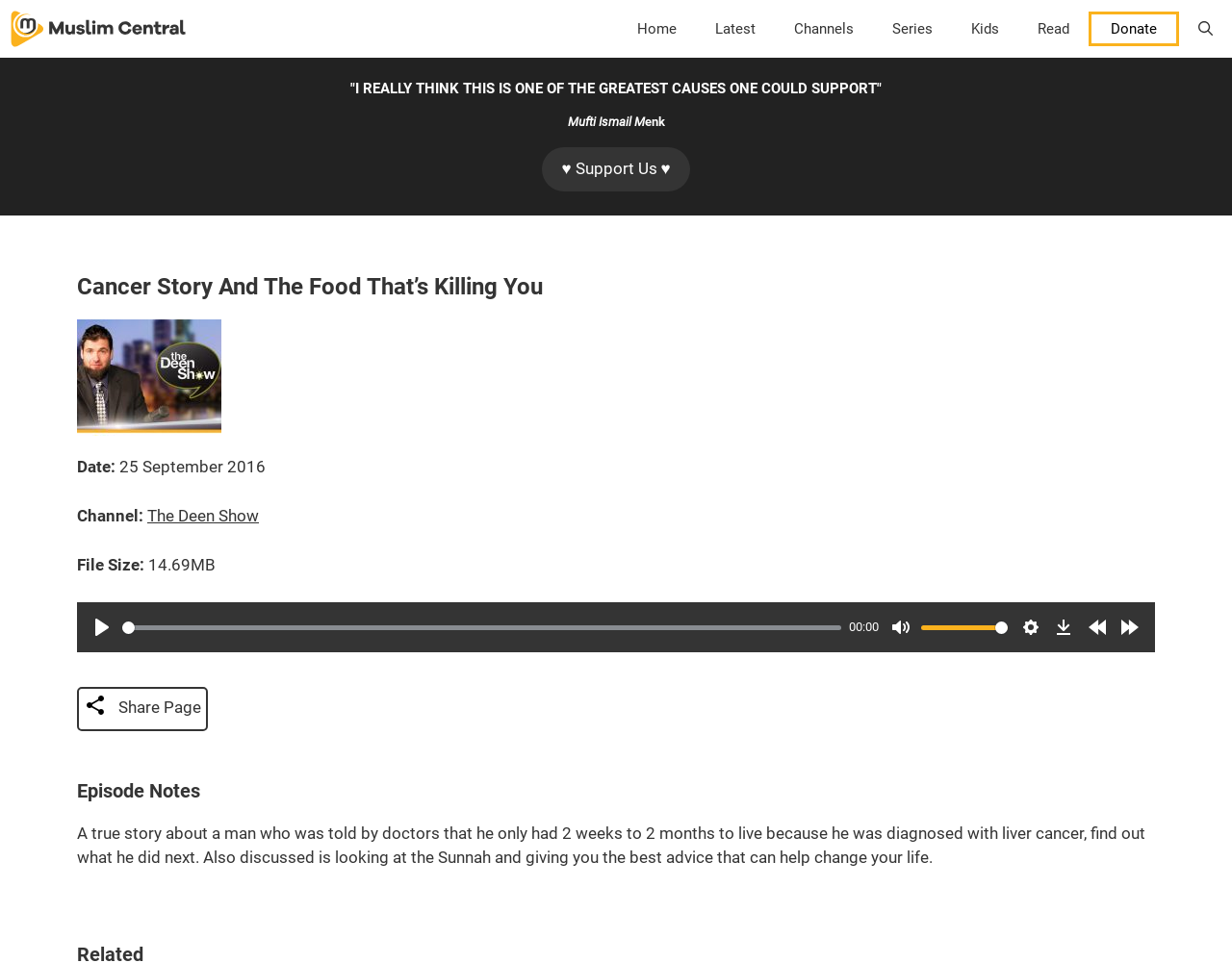Identify the bounding box coordinates of the area you need to click to perform the following instruction: "Play the audio lecture".

[0.07, 0.636, 0.095, 0.668]